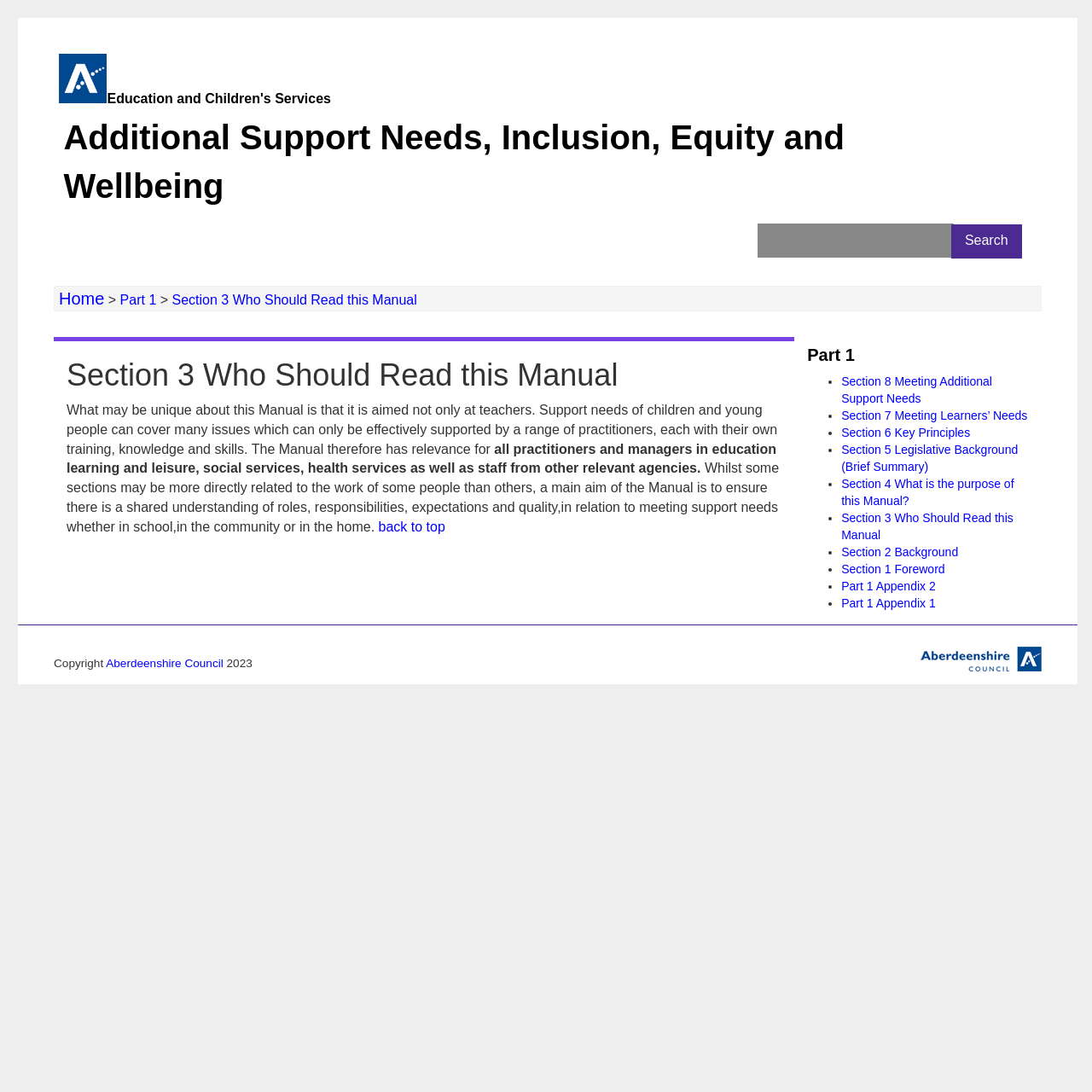Refer to the element description Aberdeenshire Council and identify the corresponding bounding box in the screenshot. Format the coordinates as (top-left x, top-left y, bottom-right x, bottom-right y) with values in the range of 0 to 1.

[0.097, 0.602, 0.204, 0.613]